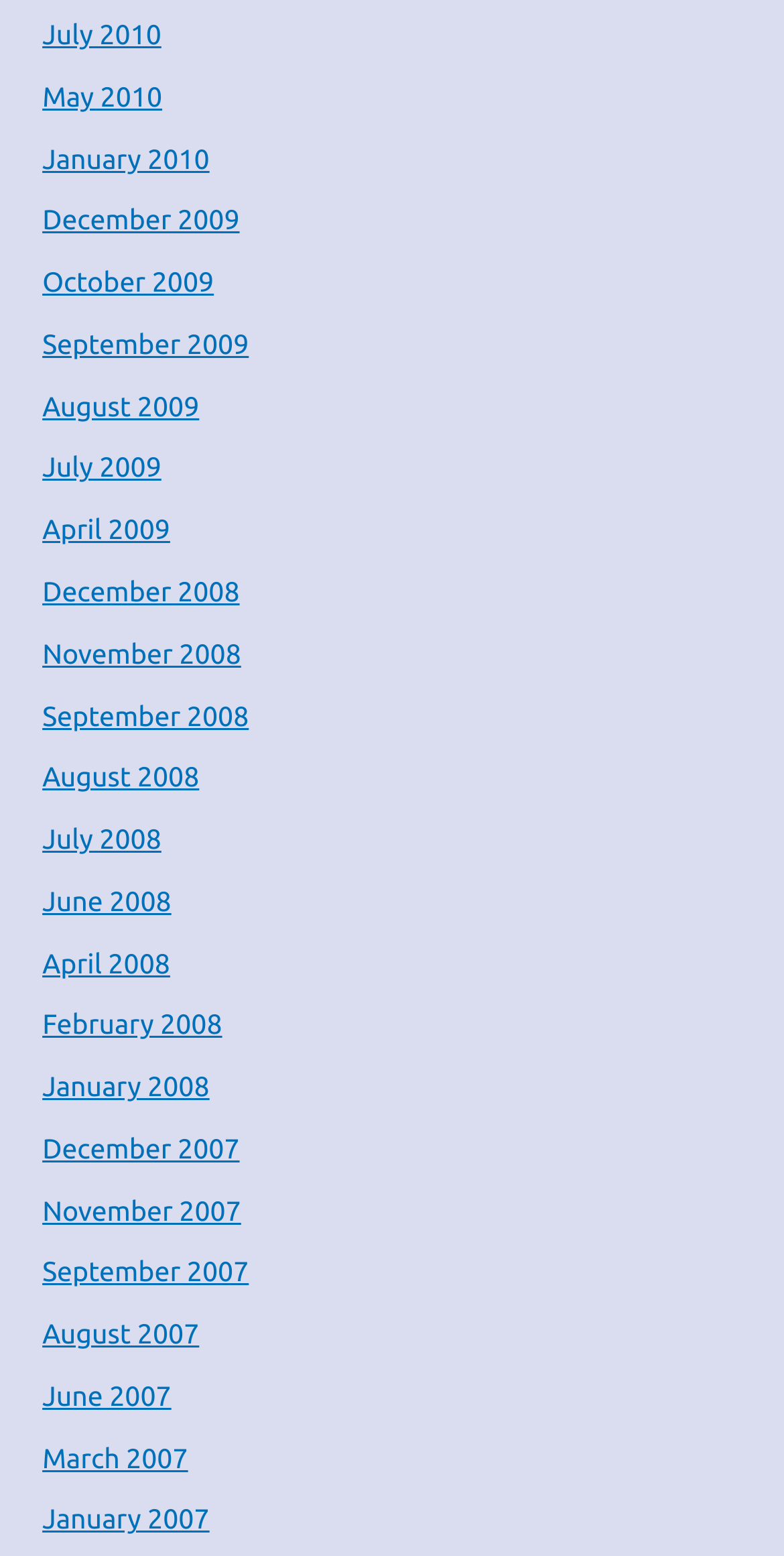Give a one-word or one-phrase response to the question: 
What is the latest month available on this webpage?

July 2010